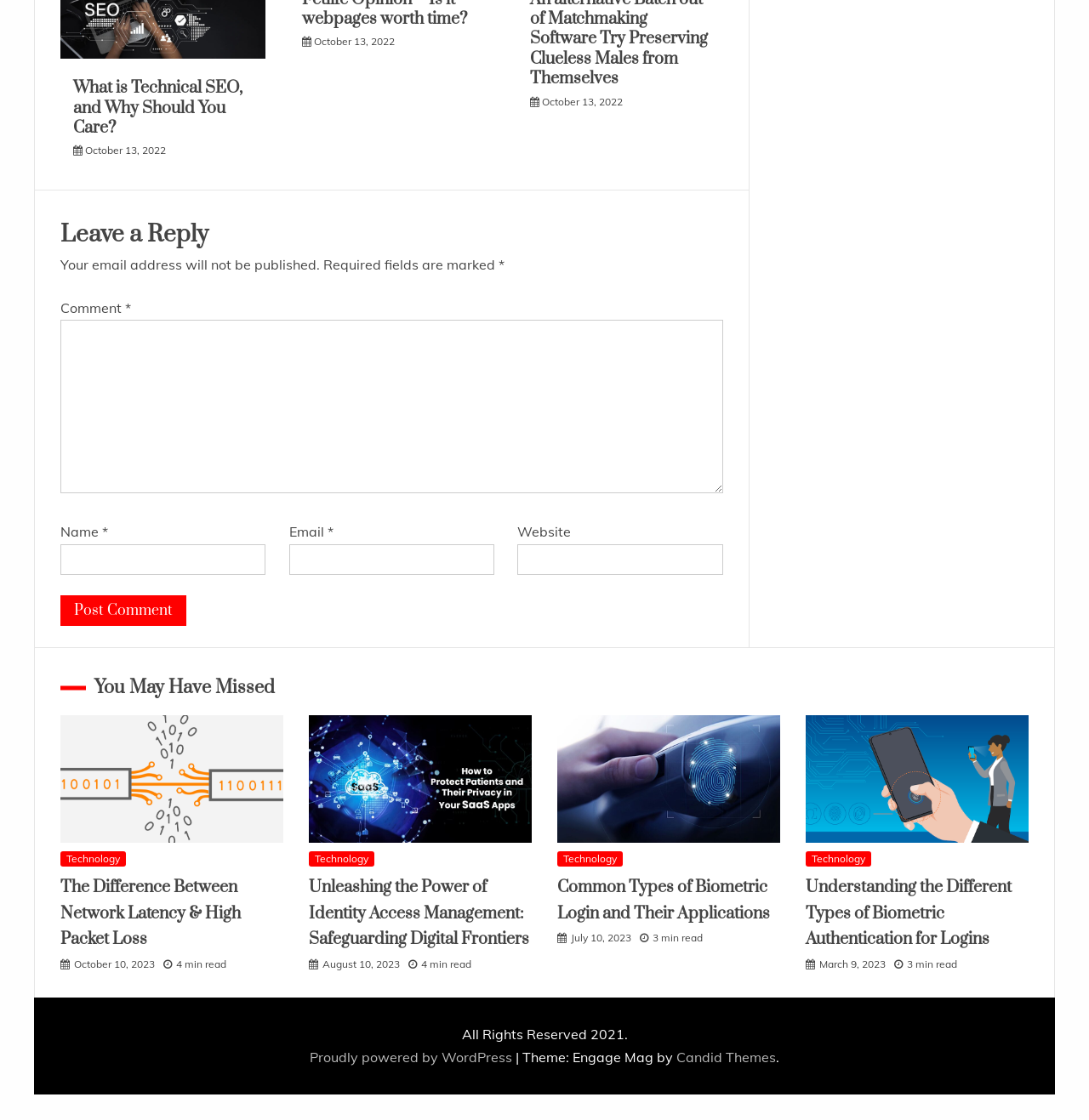What is the category of the article 'Unleashing the Power of Identity Access Management: Safeguarding Digital Frontiers'?
Give a comprehensive and detailed explanation for the question.

The article 'Unleashing the Power of Identity Access Management: Safeguarding Digital Frontiers' has a link 'Technology' below its title, indicating that its category is Technology.